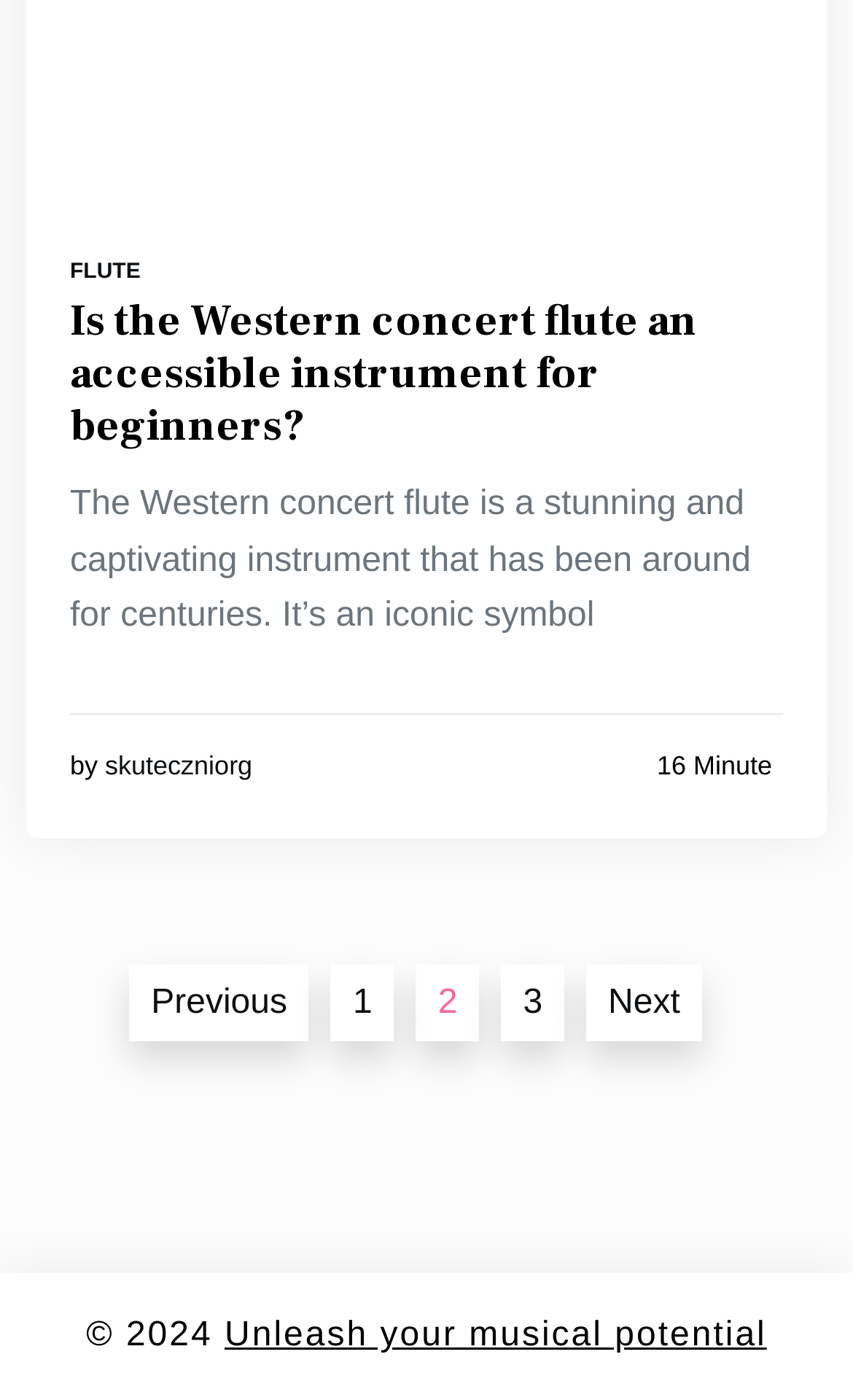What is the copyright year?
Answer the question with a single word or phrase derived from the image.

2024